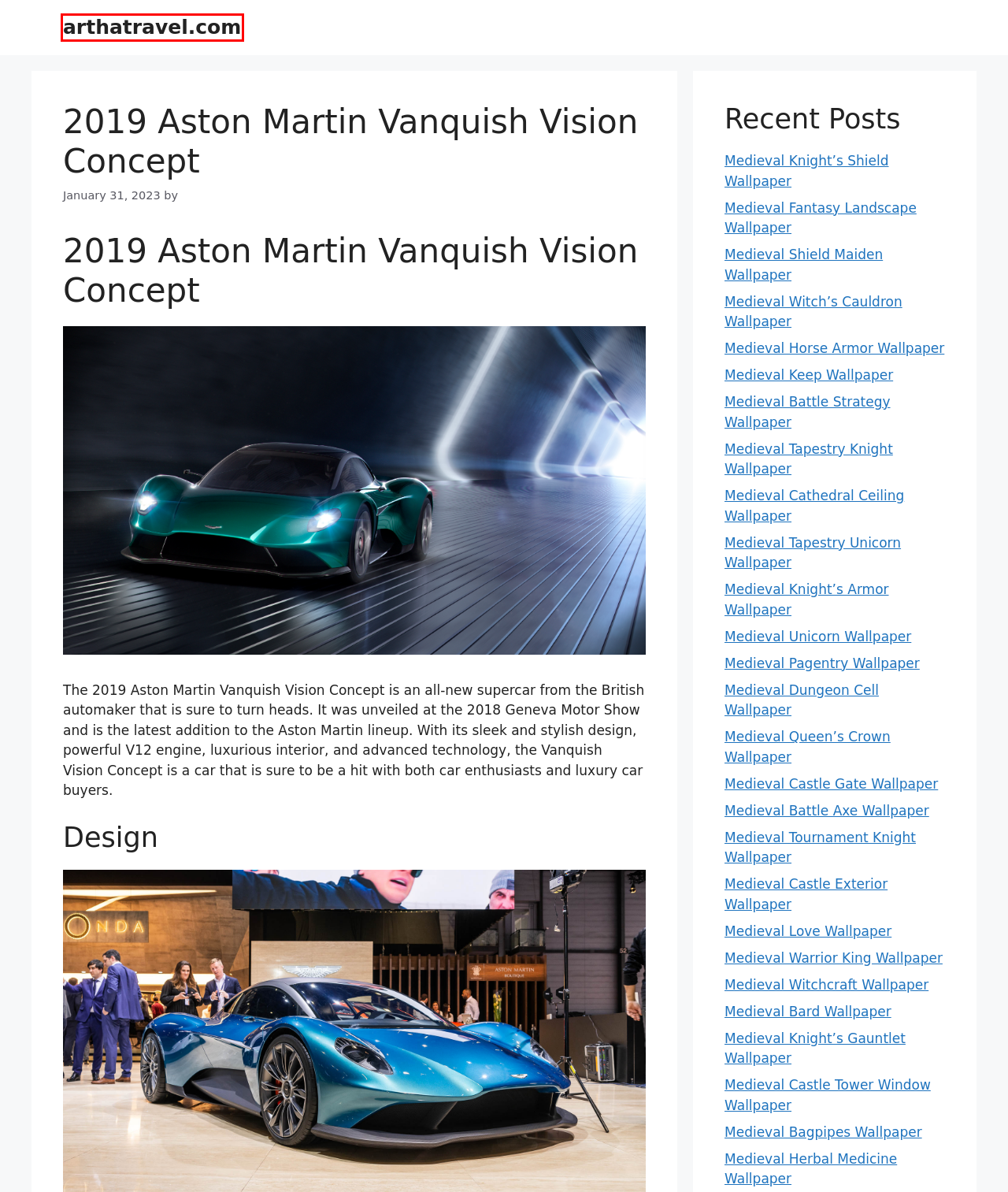You have been given a screenshot of a webpage, where a red bounding box surrounds a UI element. Identify the best matching webpage description for the page that loads after the element in the bounding box is clicked. Options include:
A. Medieval Queen’s Crown Wallpaper – arthatravel.com
B. Medieval Castle Tower Window Wallpaper – arthatravel.com
C. Medieval Castle Exterior Wallpaper – arthatravel.com
D. Medieval Castle Gate Wallpaper – arthatravel.com
E. Medieval Knight’s Armor Wallpaper – arthatravel.com
F. arthatravel.com – Discover and Download Best HD Images Wallpaper For Free
G. Medieval Witchcraft Wallpaper – arthatravel.com
H. Medieval Bagpipes Wallpaper – arthatravel.com

F